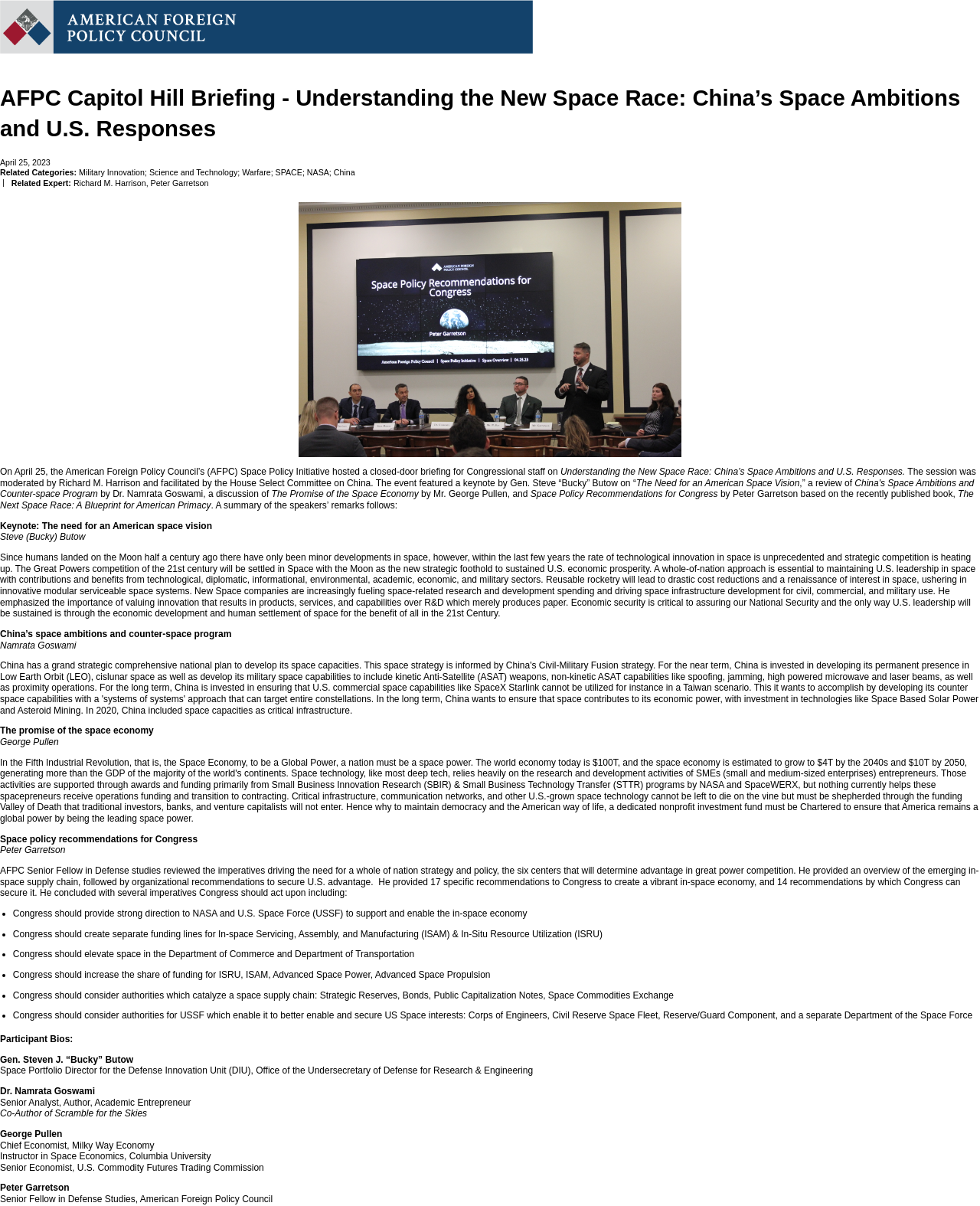What is the title of the keynote speech?
Based on the image, answer the question with a single word or brief phrase.

The Need for an American Space Vision